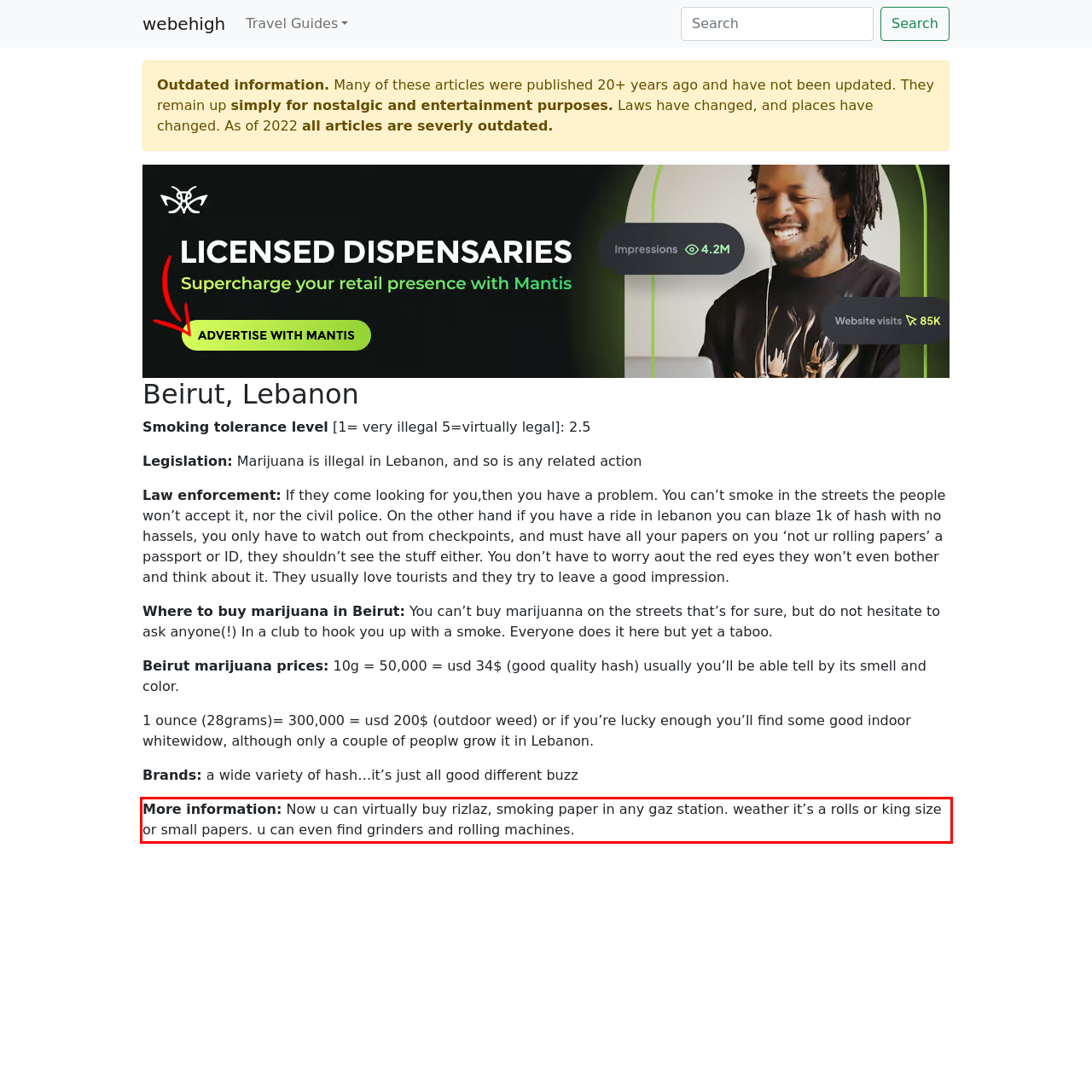Within the screenshot of a webpage, identify the red bounding box and perform OCR to capture the text content it contains.

More information: Now u can virtually buy rizlaz, smoking paper in any gaz station. weather it’s a rolls or king size or small papers. u can even find grinders and rolling machines.